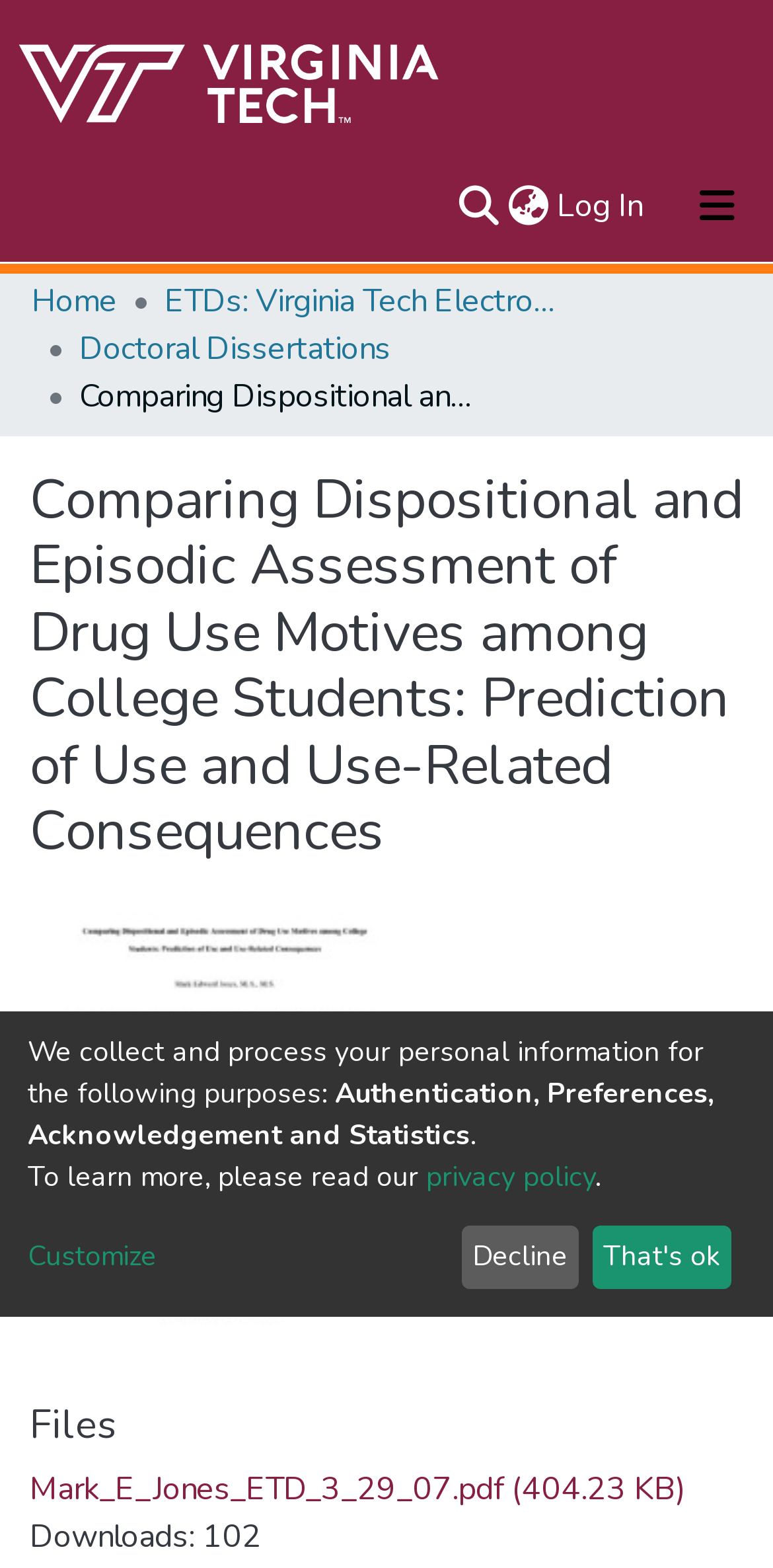What is the name of the repository?
Refer to the screenshot and respond with a concise word or phrase.

VTechWorks